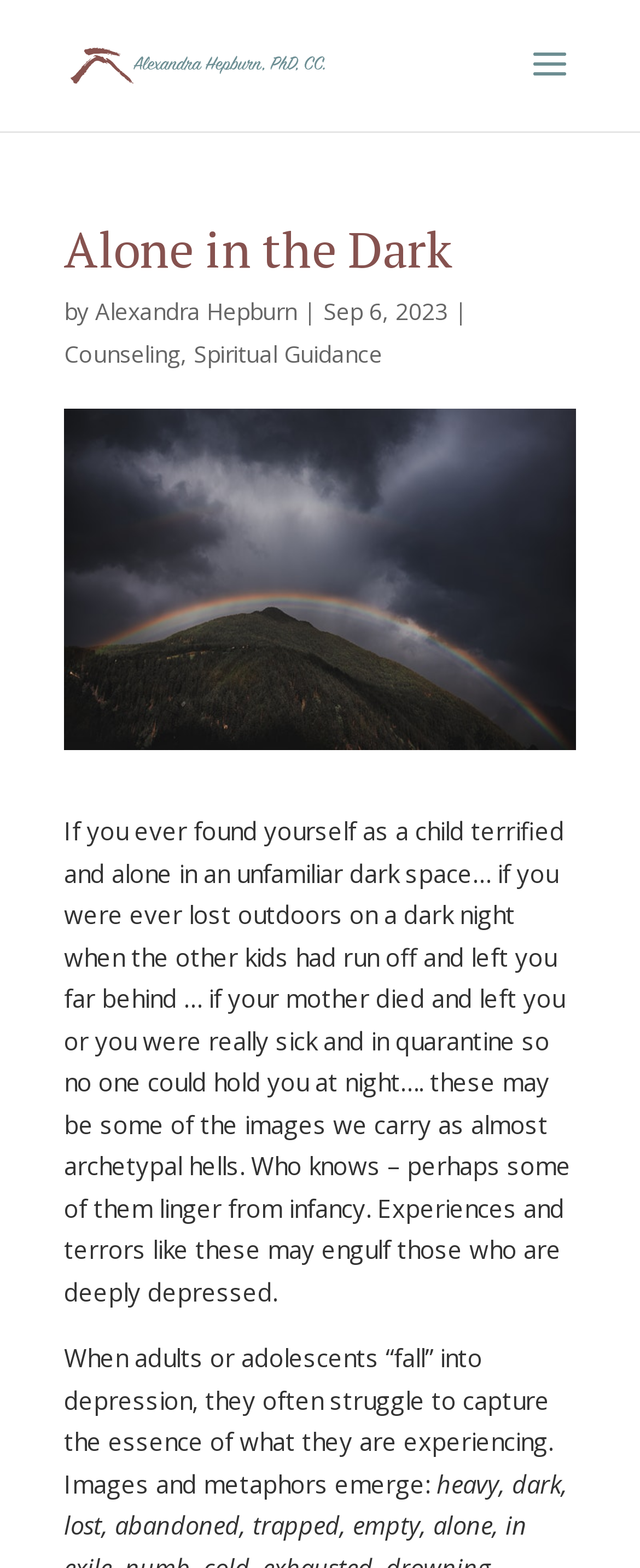Please find and generate the text of the main heading on the webpage.

Alone in the Dark